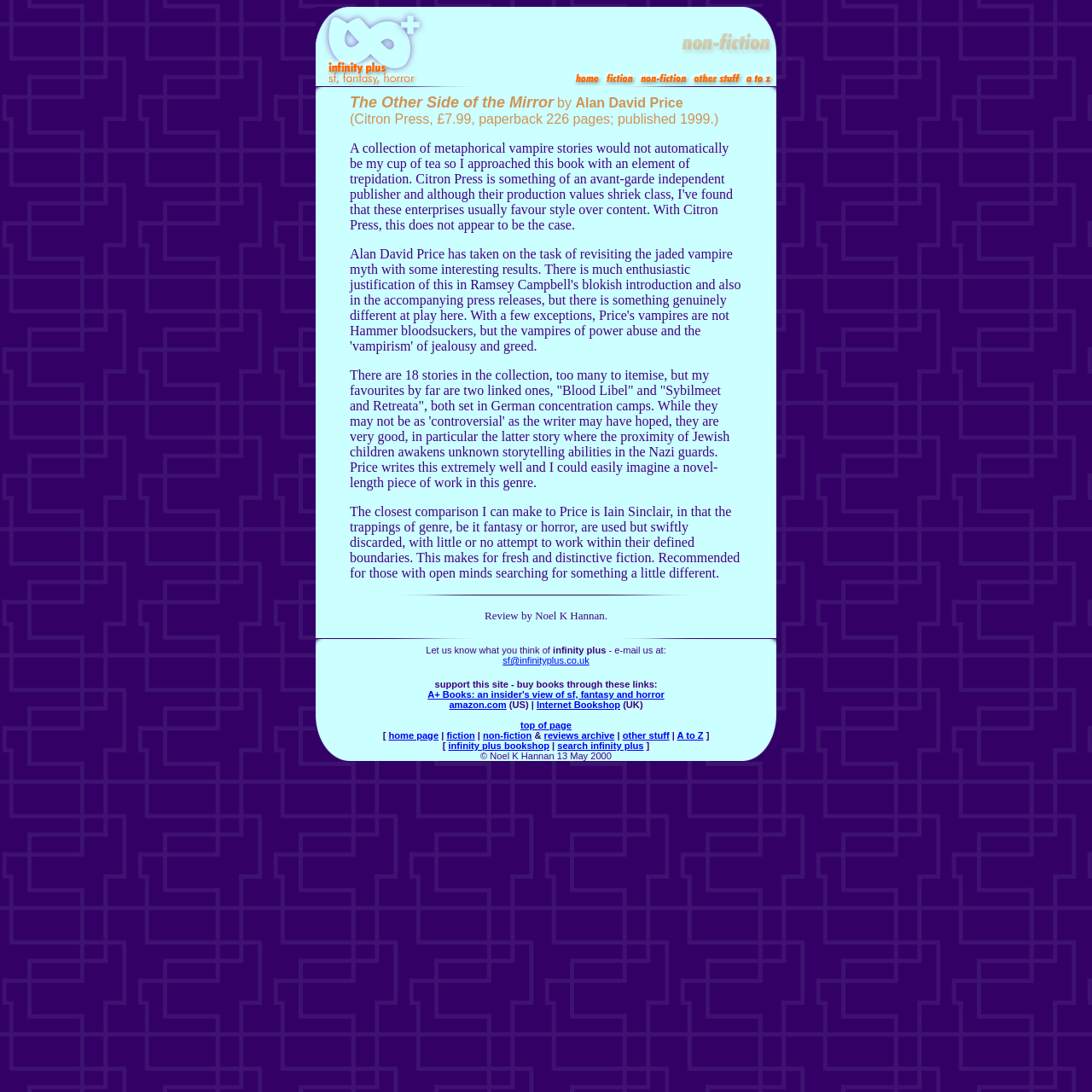Find the bounding box coordinates of the clickable area that will achieve the following instruction: "go to the A+ Books page".

[0.392, 0.631, 0.608, 0.641]